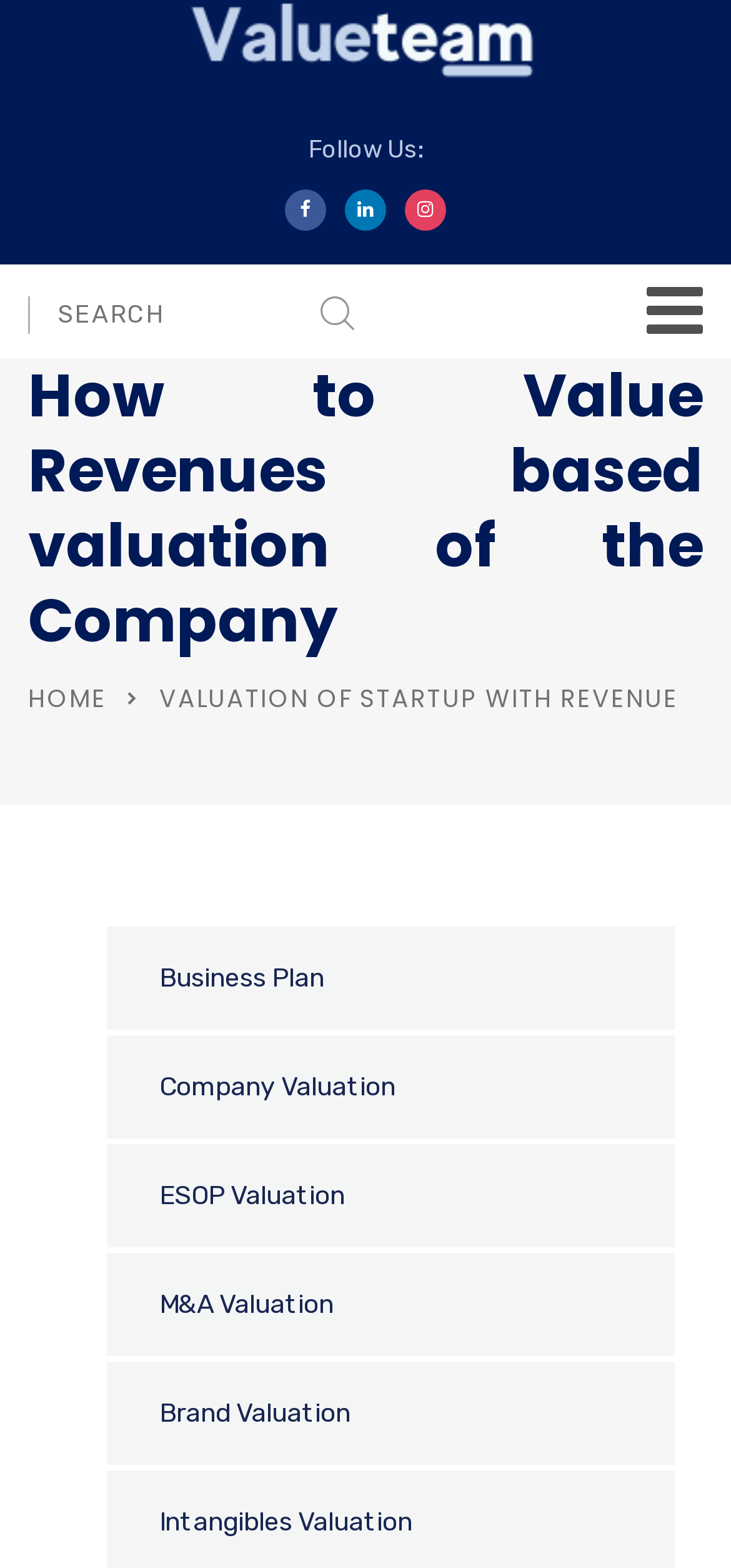Find the bounding box coordinates for the HTML element described as: "aria-label="Open Wishlist"". The coordinates should consist of four float values between 0 and 1, i.e., [left, top, right, bottom].

None